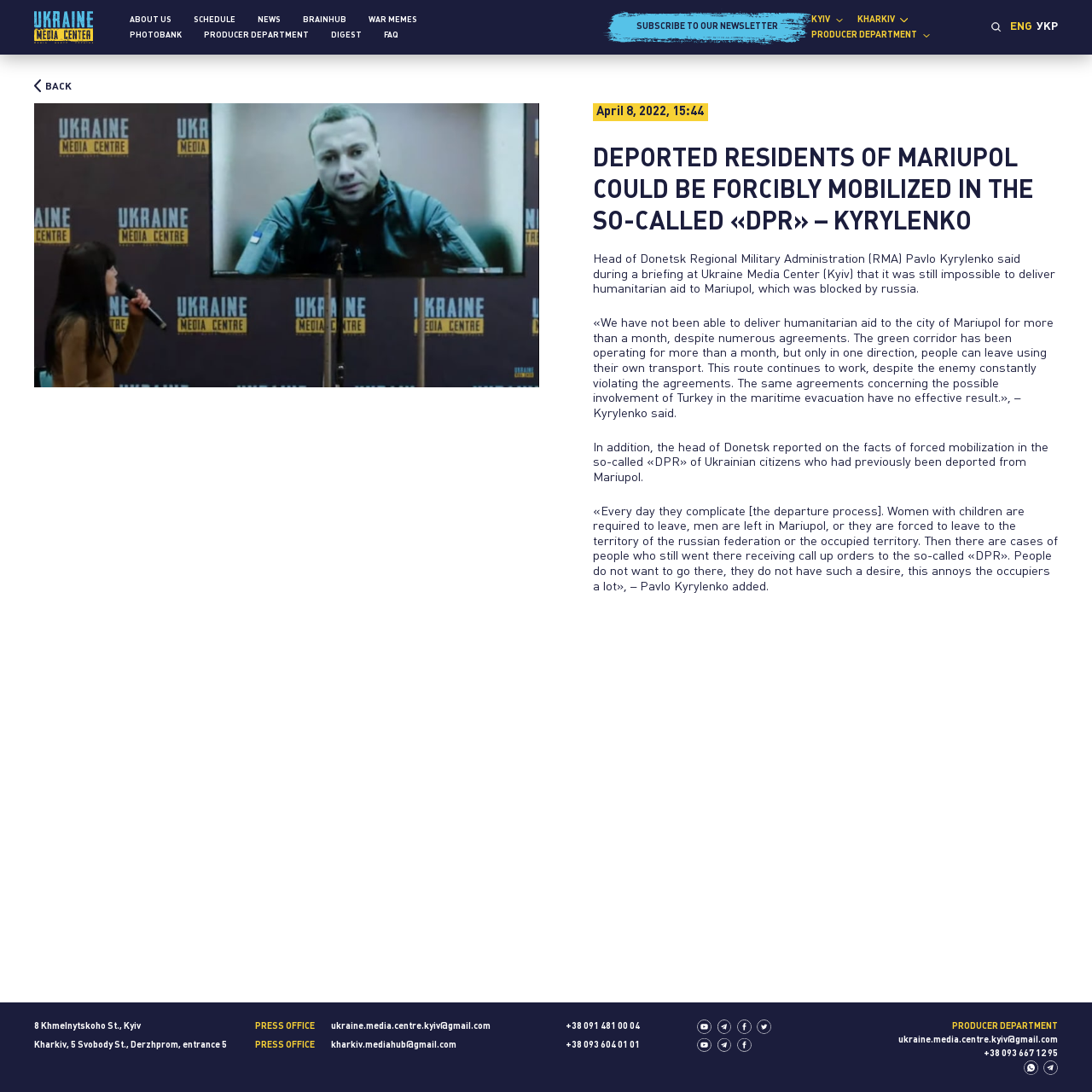Please locate the bounding box coordinates for the element that should be clicked to achieve the following instruction: "Visit the PRESS OFFICE". Ensure the coordinates are given as four float numbers between 0 and 1, i.e., [left, top, right, bottom].

[0.234, 0.936, 0.288, 0.944]